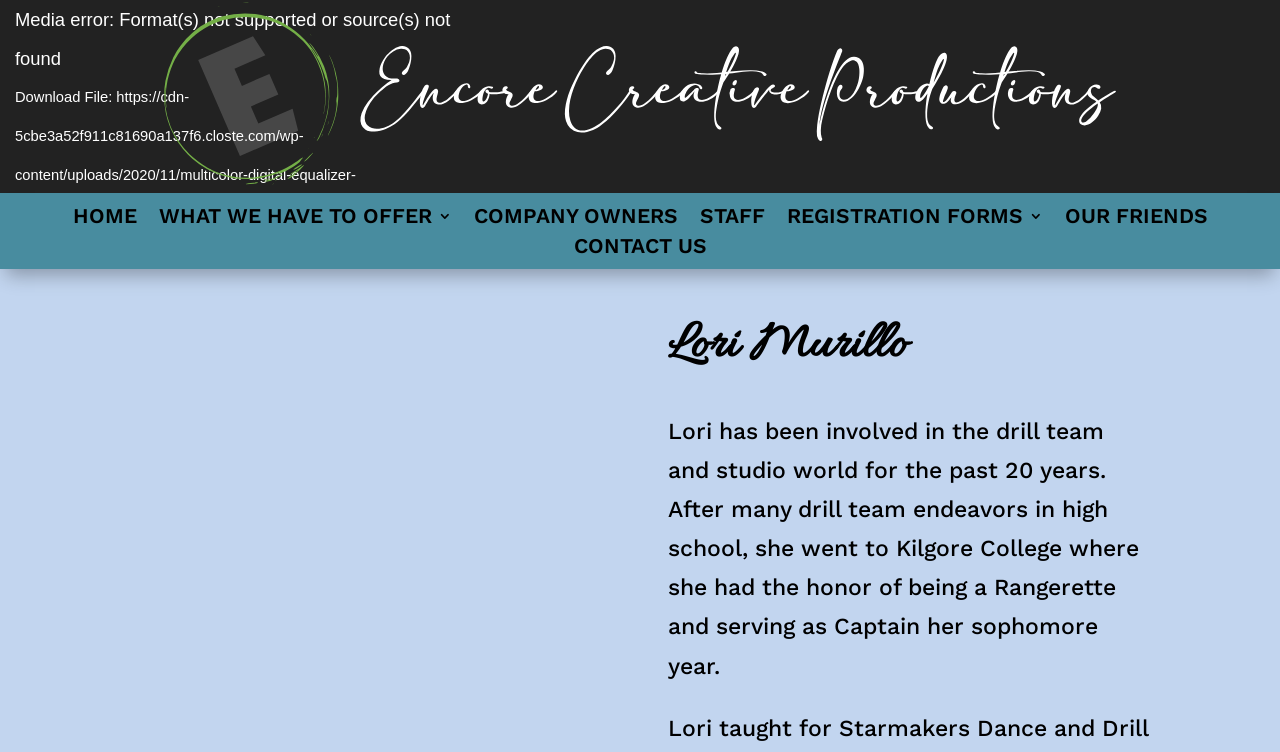What is the file type of the downloadable file?
Answer with a single word or short phrase according to what you see in the image.

MP4